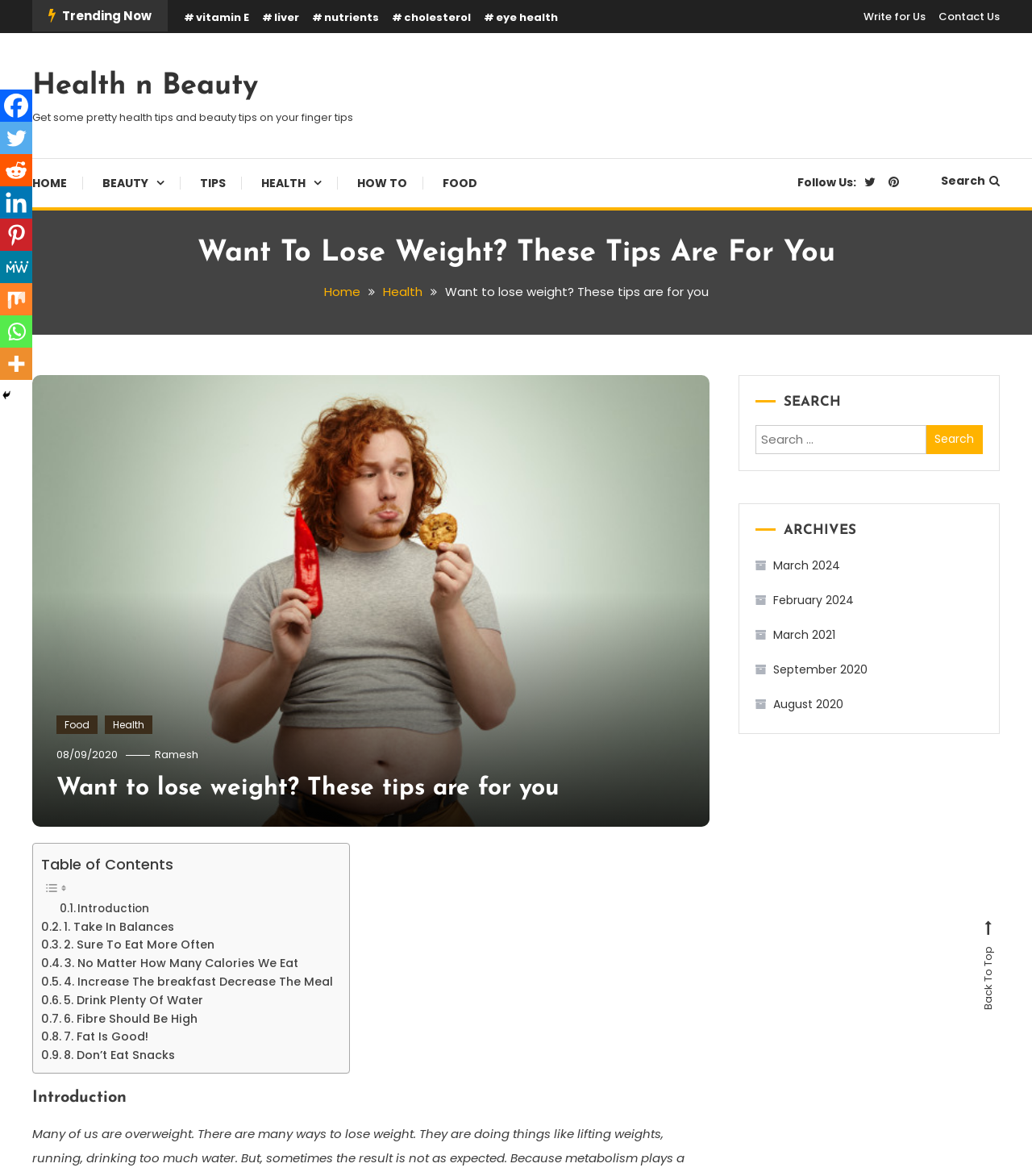Generate a thorough explanation of the webpage's elements.

This webpage is about health and beauty tips, specifically focusing on weight loss. The title "Want to lose weight? These tips are for you" is prominently displayed at the top of the page. Below the title, there is a navigation menu with links to "Home", "Health", and "Beauty" sections.

On the top-right corner, there are links to "Write for Us" and "Contact Us" pages. Below these links, there is a section with trending topics, including "Vitamin E", "Liver", "Nutrients", "Cholesterol", and "Eye Health". Each topic is represented by a link.

The main content of the page is divided into sections. The first section is an introduction to weight loss, accompanied by an image of a person with belly fat. Below the introduction, there is a table of contents with links to different sections, including "Take In Balances", "Eat More Often", "No Matter How Many Calories We Eat", and others.

Each section has a heading and a brief description of the weight loss tip. The sections are arranged in a vertical layout, with the table of contents on the left side and the section descriptions on the right side.

On the right side of the page, there is a search bar with a heading "SEARCH" and a button to submit the search query. Below the search bar, there is an "ARCHIVES" section with links to different months, including March 2024, February 2024, and others.

At the bottom of the page, there is a "Back To Top" link and a section with social media links, including Facebook, Twitter, Reddit, and others.